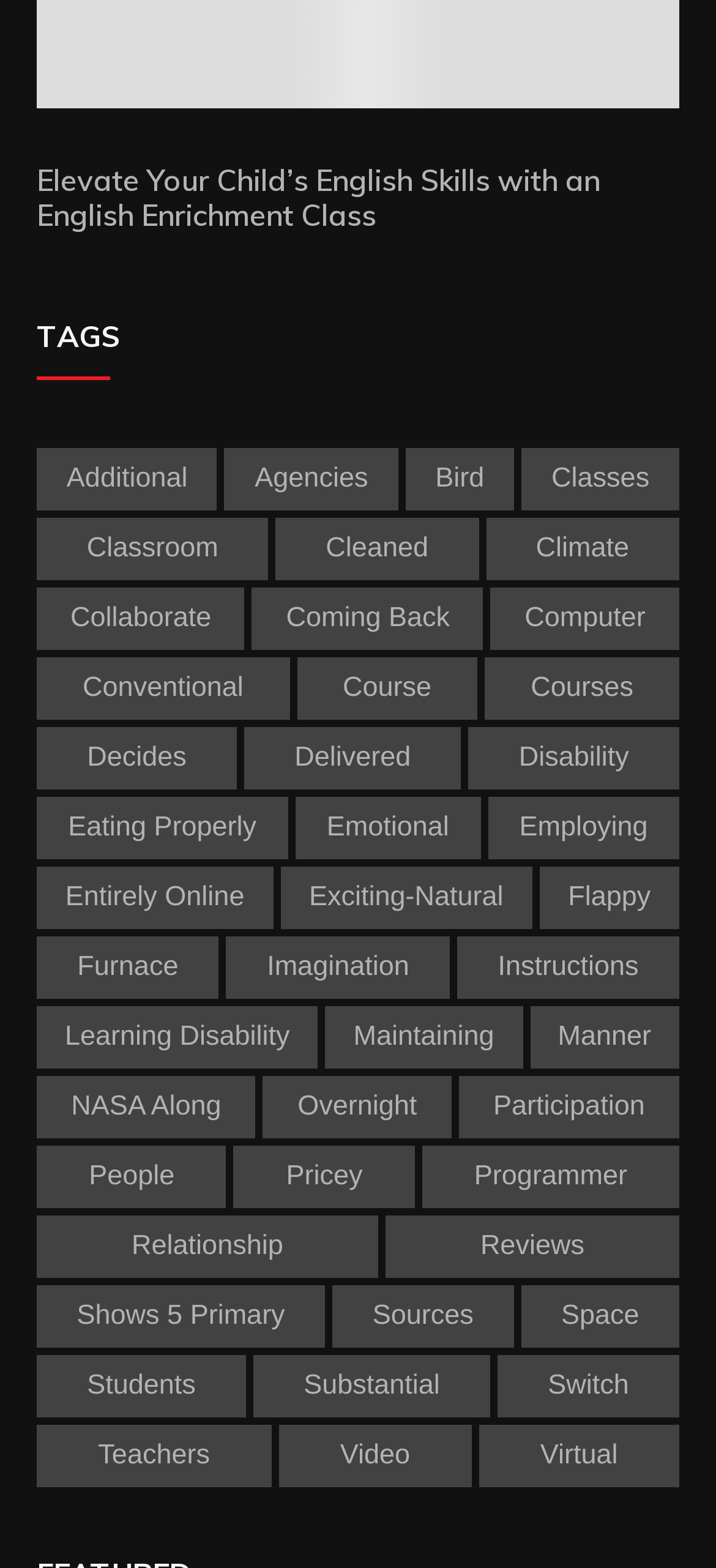Can you give a detailed response to the following question using the information from the image? What is the last tag listed on this webpage?

By looking at the list of tags, I can see that the last tag listed is 'Students'.